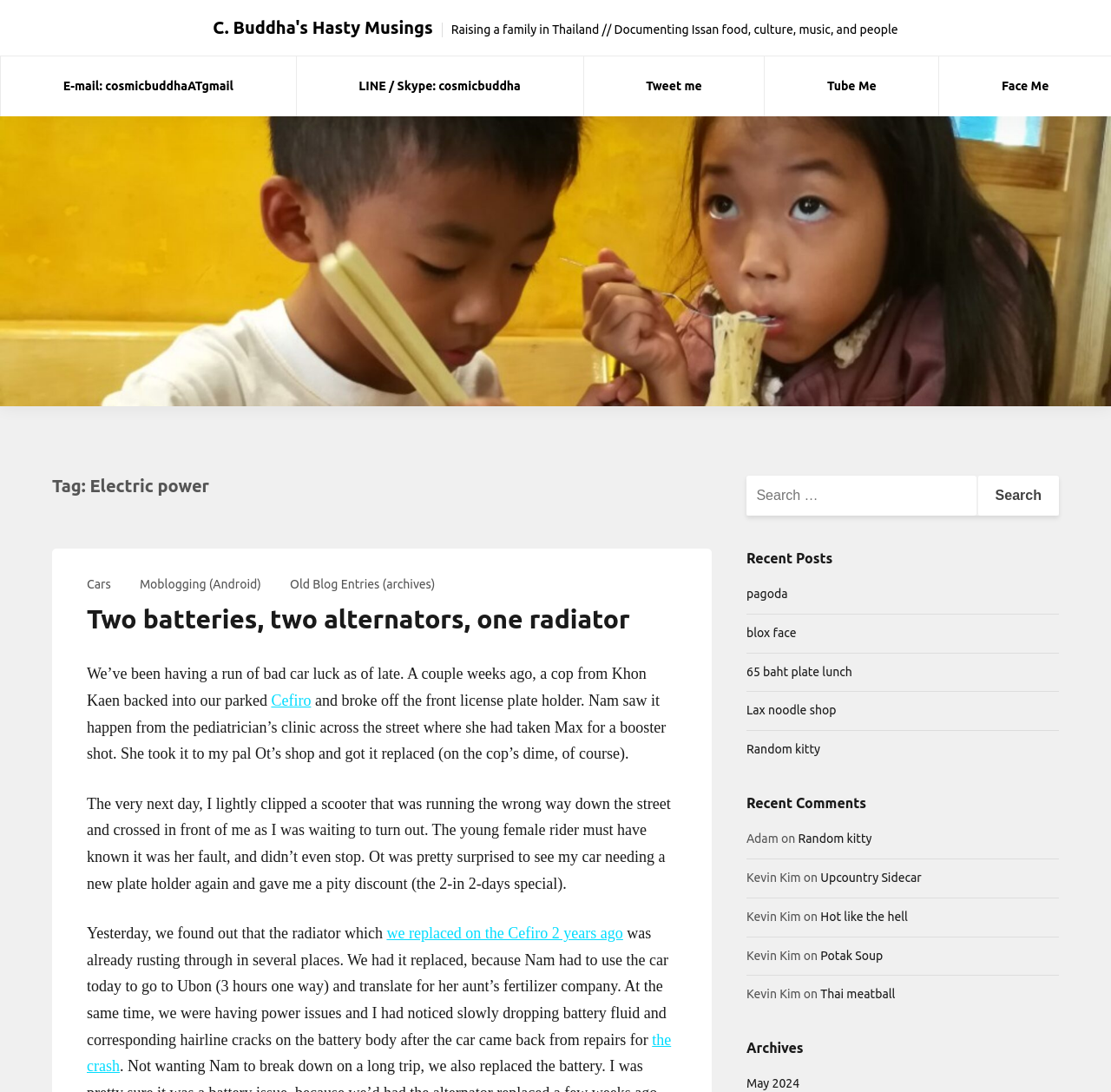Respond with a single word or phrase:
What is the author's email address?

cosmicbuddhaATgmail